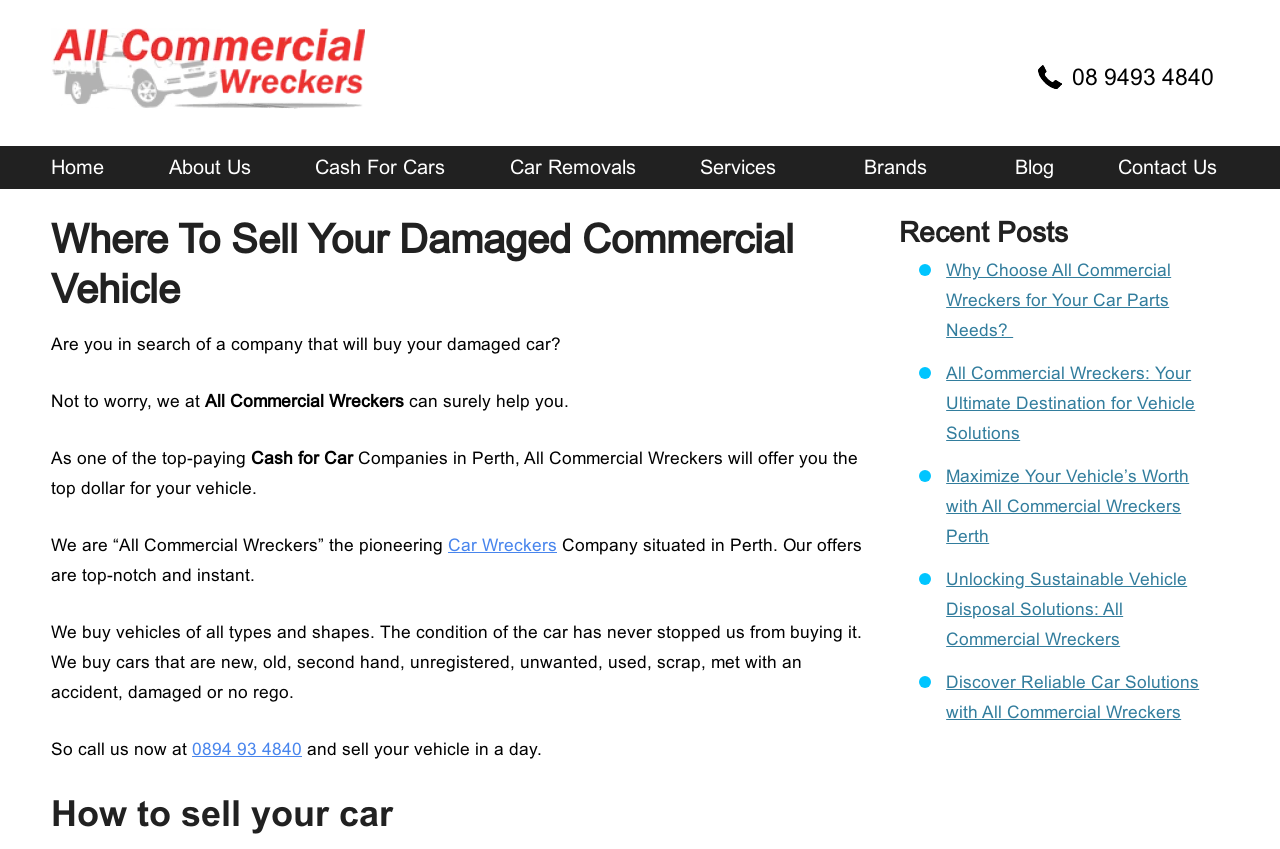What is the phone number to contact?
Examine the image closely and answer the question with as much detail as possible.

The phone number is mentioned in the link '08 9493 4840' and also in the static text 'So call us now at 0894 93 4840'.